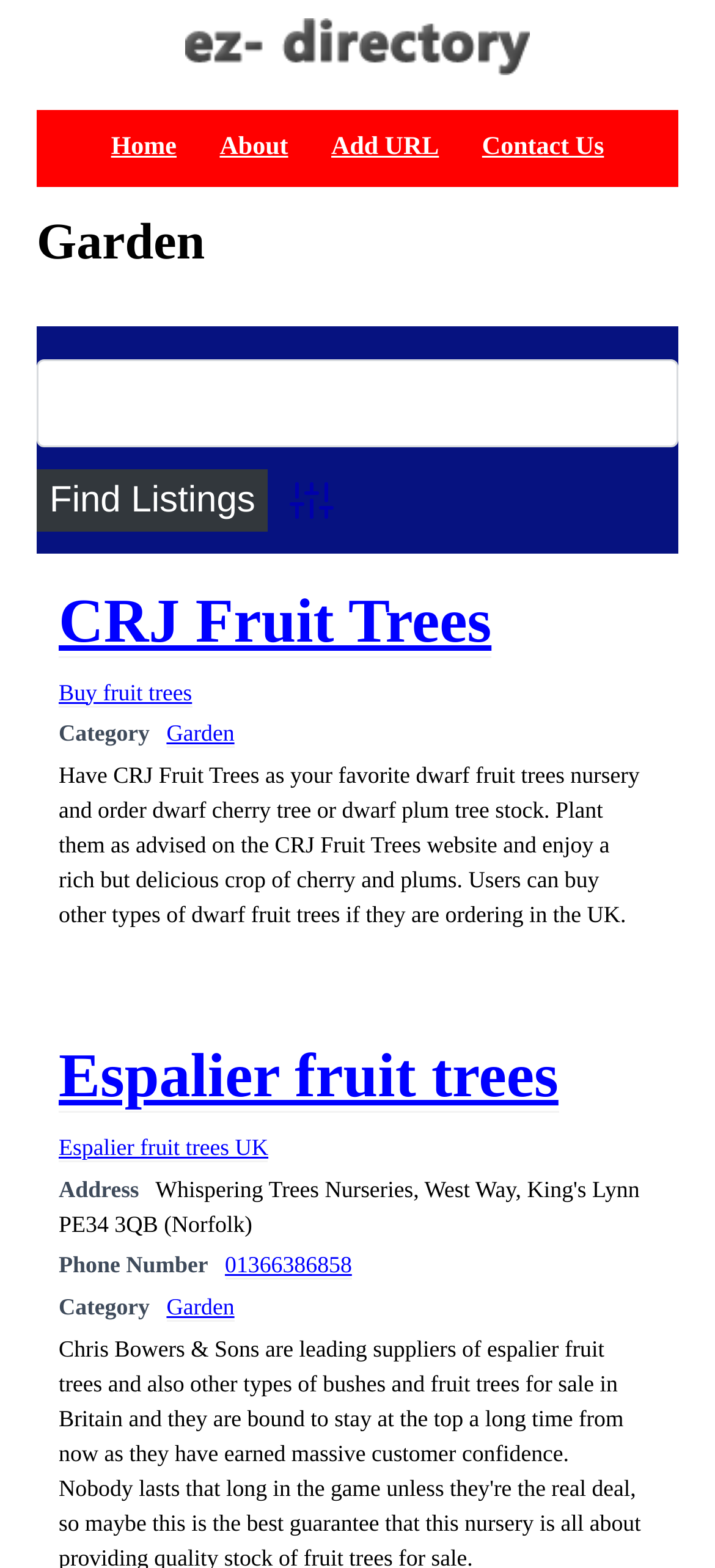Kindly determine the bounding box coordinates for the clickable area to achieve the given instruction: "Click the 'Home' link".

[0.155, 0.07, 0.247, 0.12]